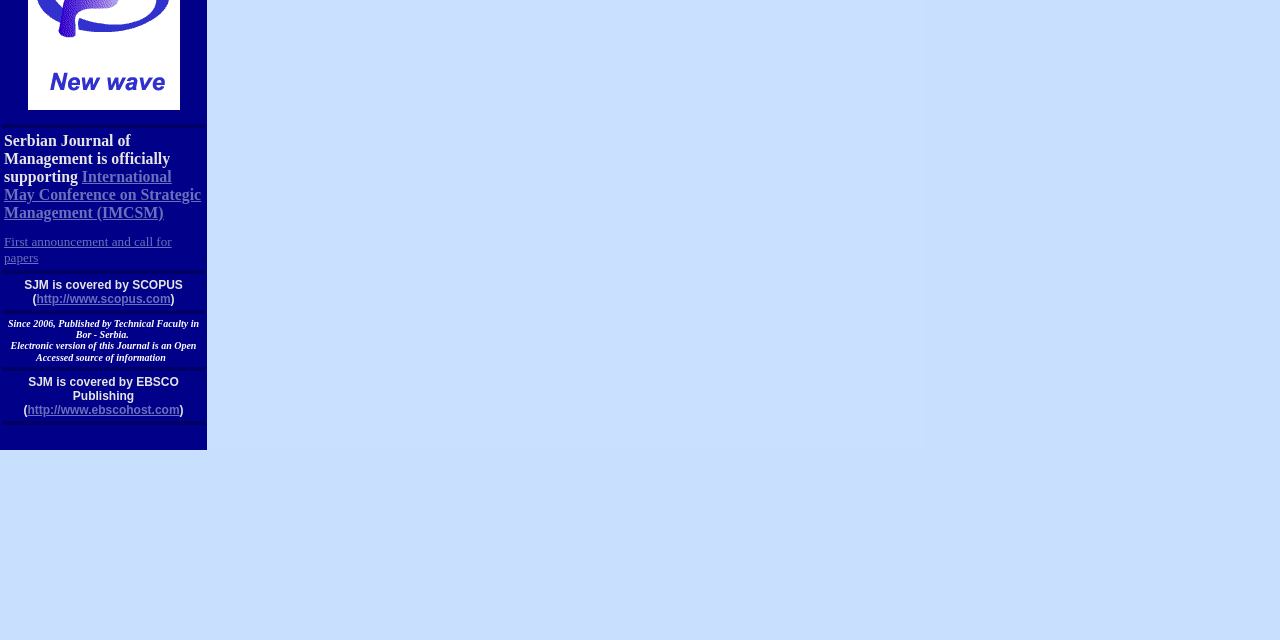Using the provided description: "http://www.ebscohost.com", find the bounding box coordinates of the corresponding UI element. The output should be four float numbers between 0 and 1, in the format [left, top, right, bottom].

[0.021, 0.63, 0.14, 0.652]